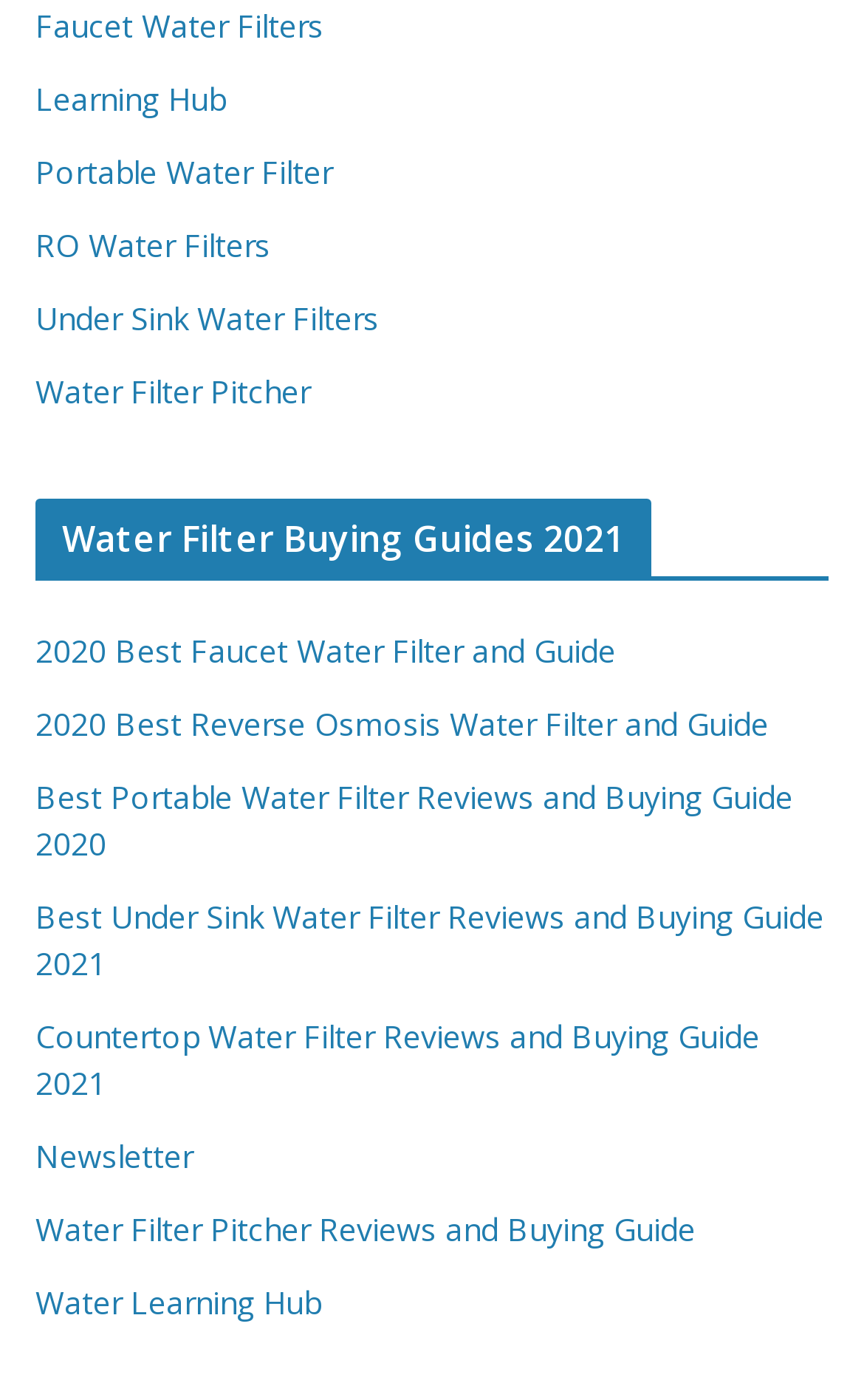Locate the bounding box coordinates of the element you need to click to accomplish the task described by this instruction: "Click on Faucet Water Filters".

[0.041, 0.003, 0.374, 0.033]